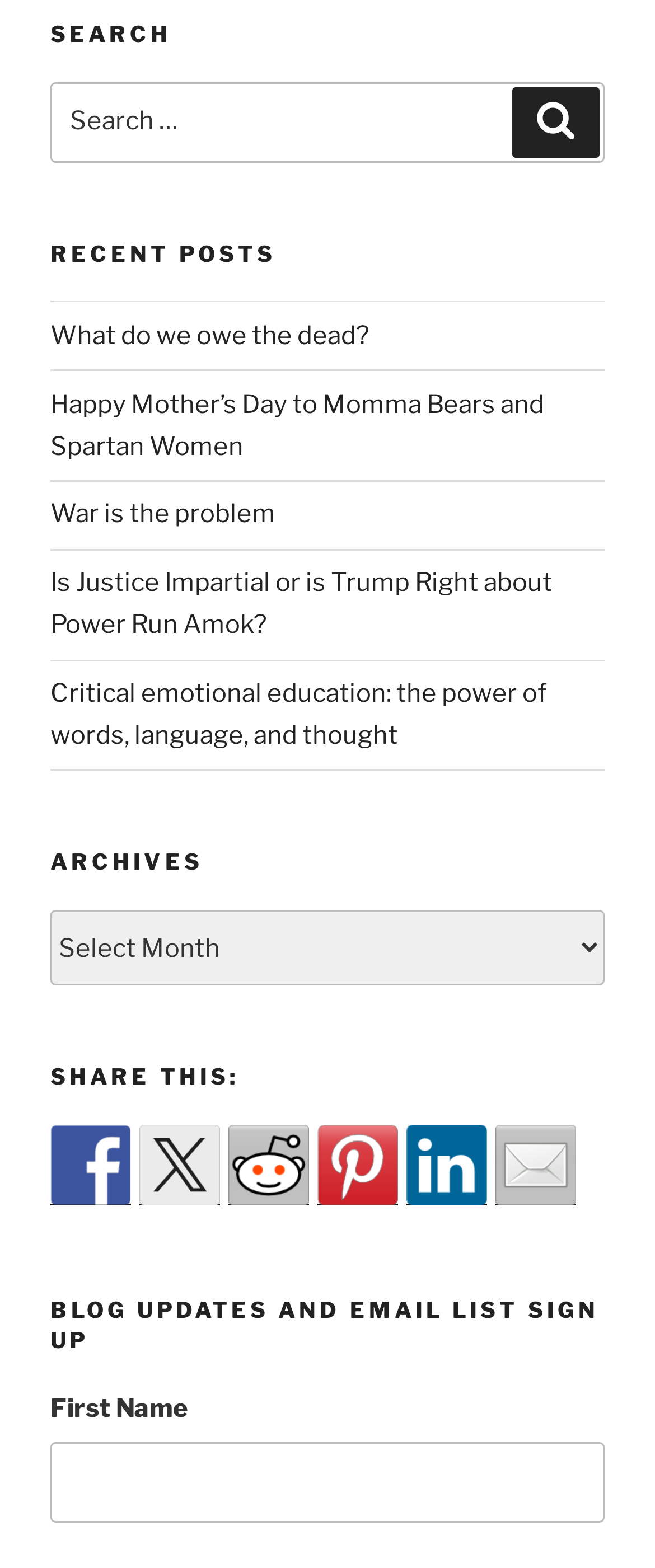Specify the bounding box coordinates of the area that needs to be clicked to achieve the following instruction: "Share on Facebook".

[0.077, 0.717, 0.2, 0.769]